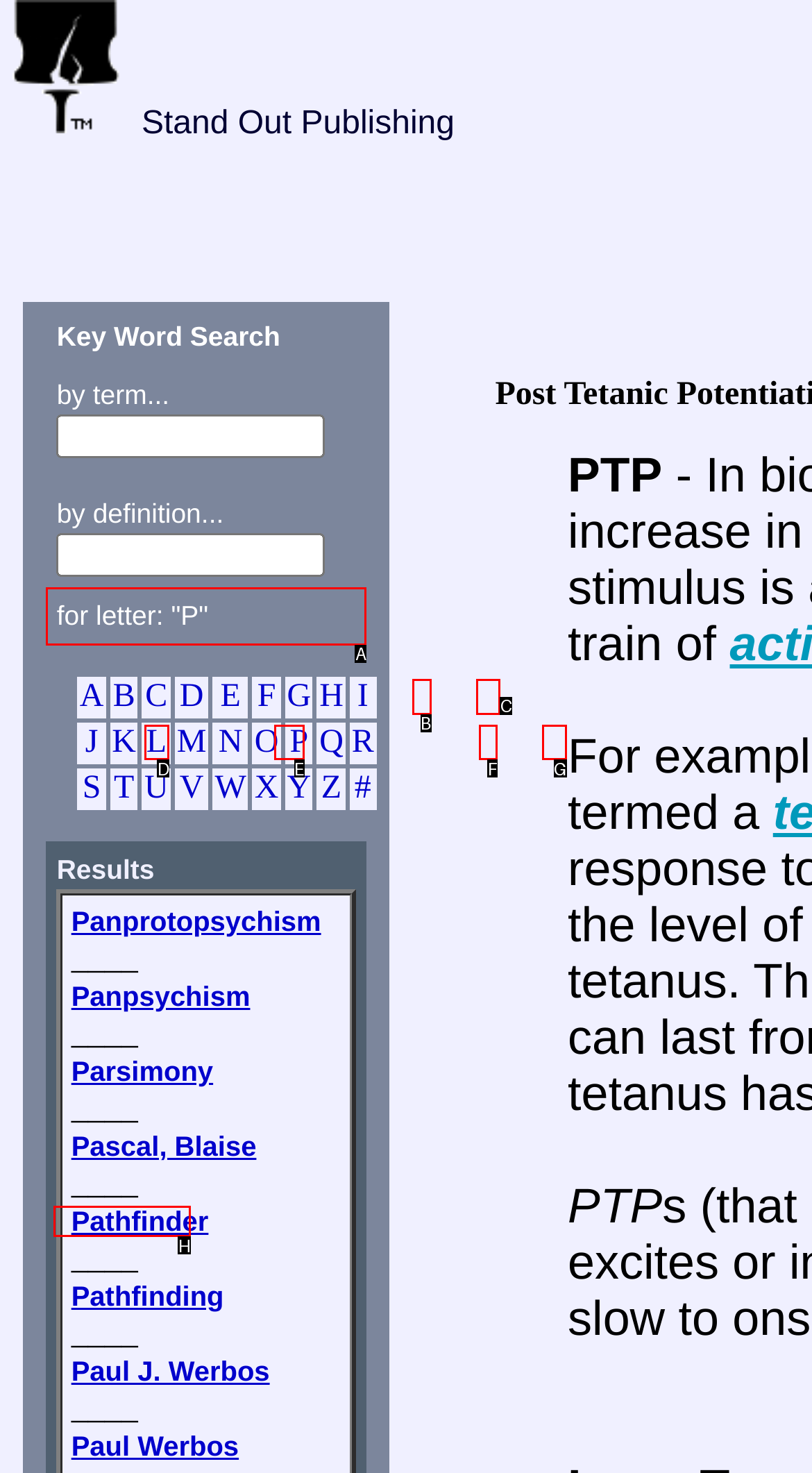Specify which UI element should be clicked to accomplish the task: Click on letter P. Answer with the letter of the correct choice.

A